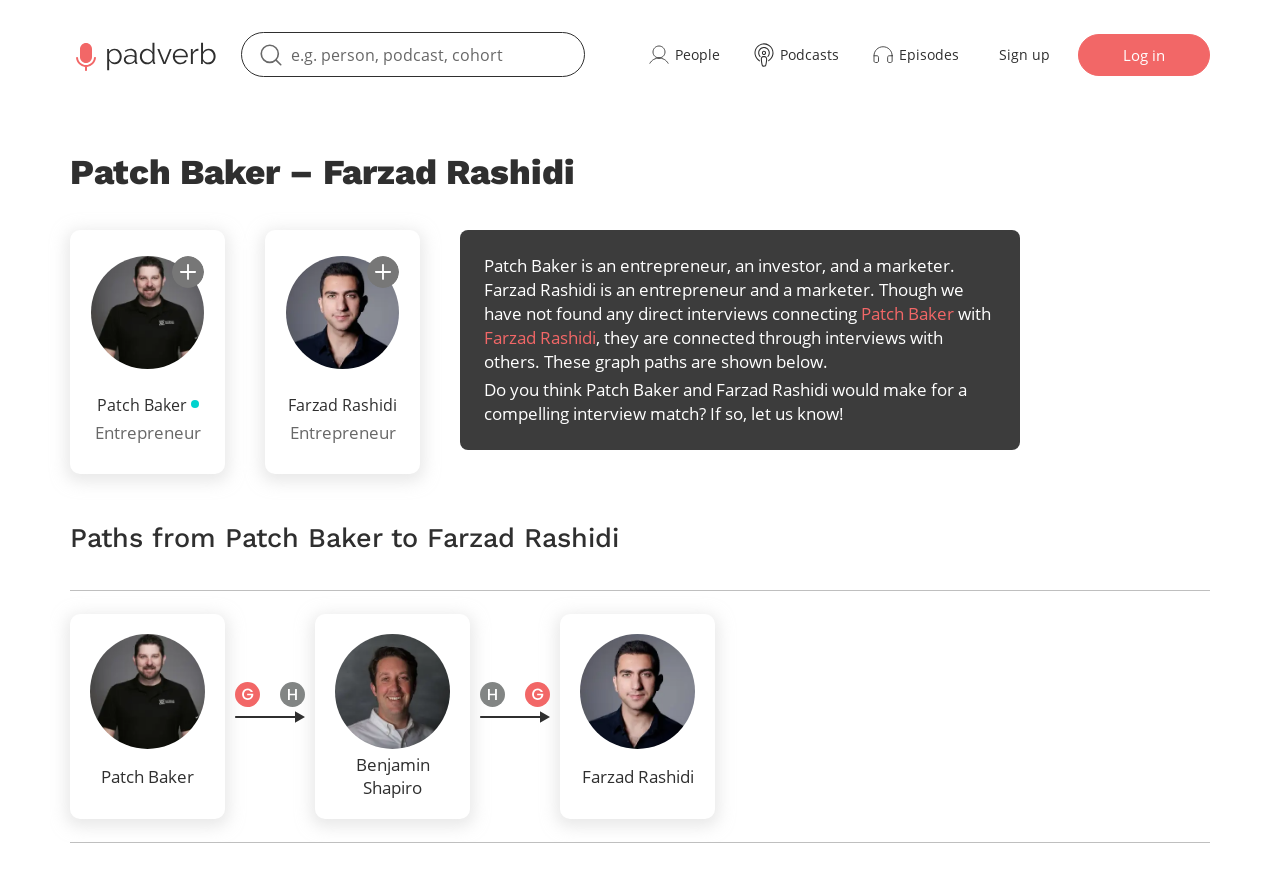Identify the bounding box coordinates of the part that should be clicked to carry out this instruction: "Share via Facebook".

None